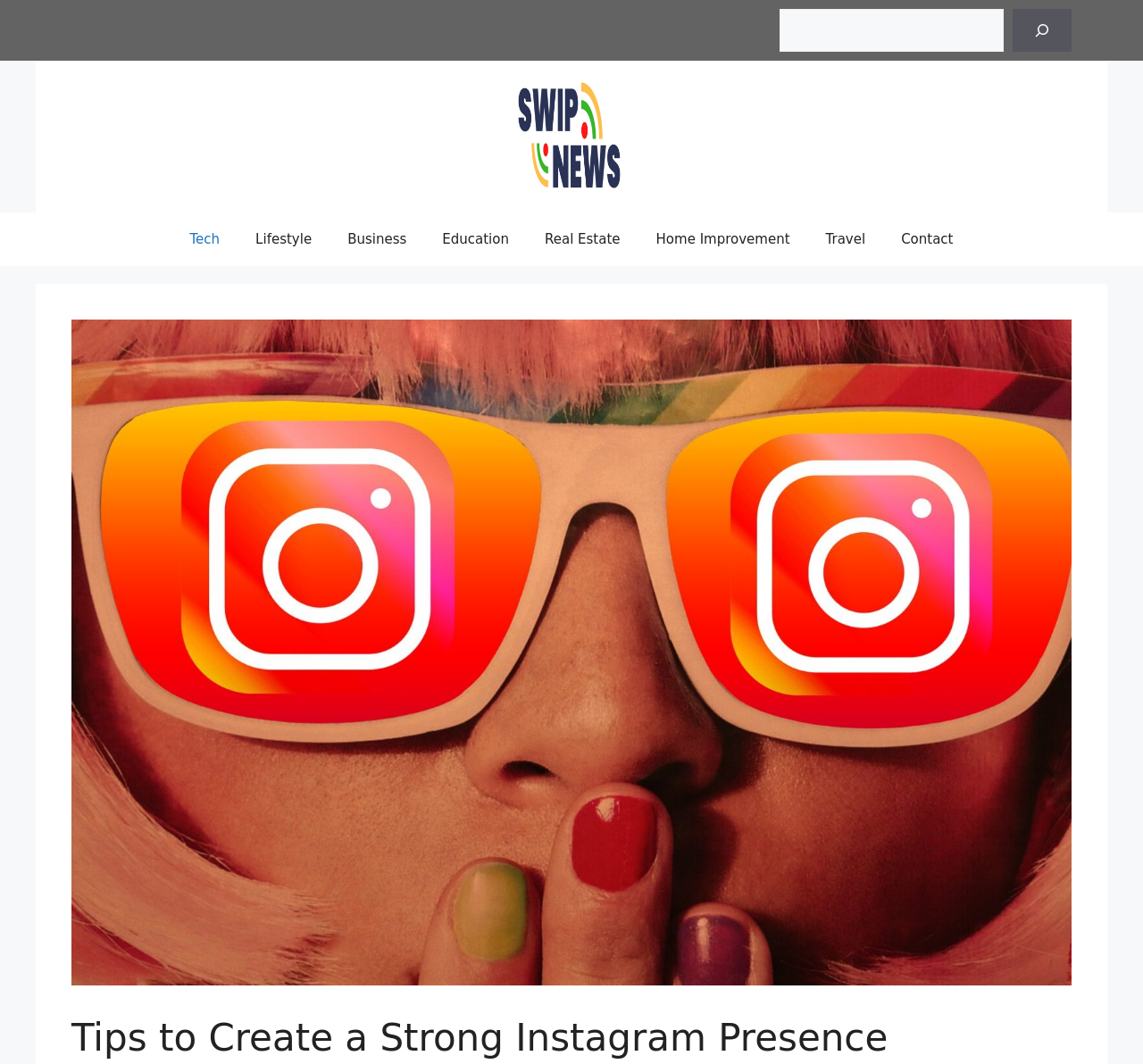Find the bounding box coordinates of the element to click in order to complete the given instruction: "Click the REGISTER link."

None